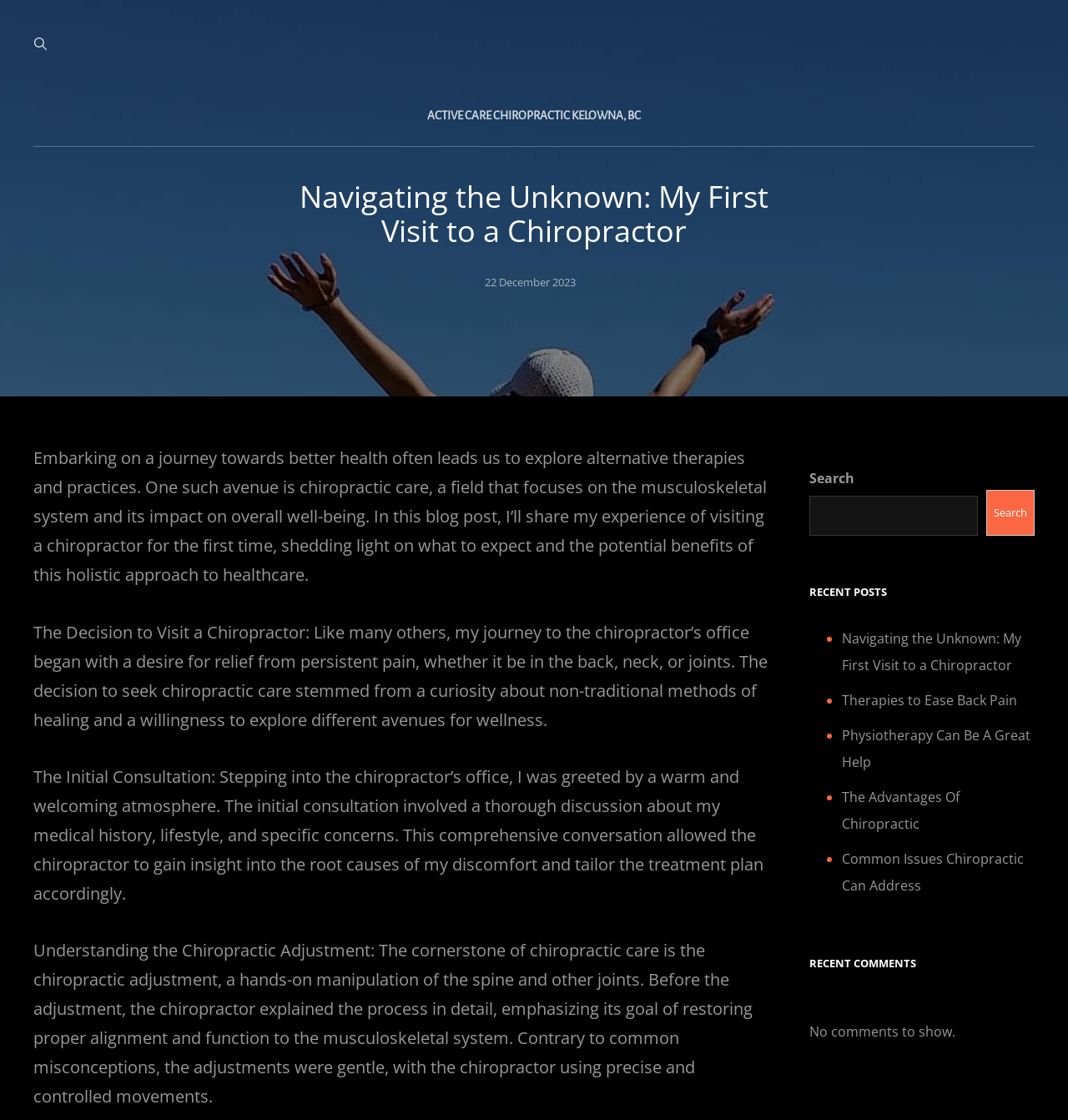Specify the bounding box coordinates of the area to click in order to execute this command: 'Search for a topic'. The coordinates should consist of four float numbers ranging from 0 to 1, and should be formatted as [left, top, right, bottom].

[0.758, 0.443, 0.915, 0.479]